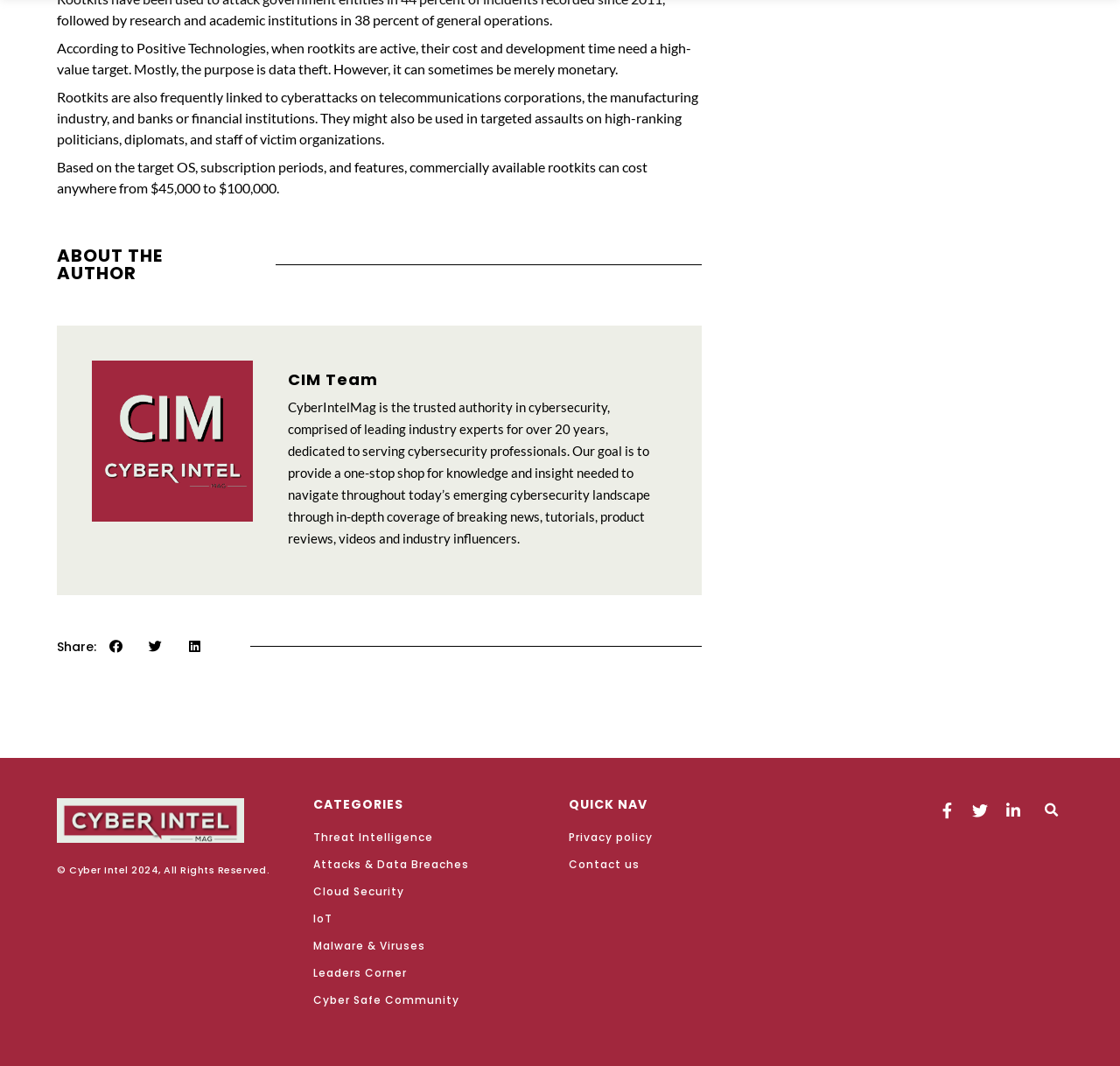Given the content of the image, can you provide a detailed answer to the question?
What is the name of the website?

The text 'CyberIntelMag is the trusted authority in cybersecurity...' suggests that the website is related to Cyber Intel. This is further supported by the copyright notice '© Cyber Intel 2024, All Rights Reserved.' at the bottom of the page.